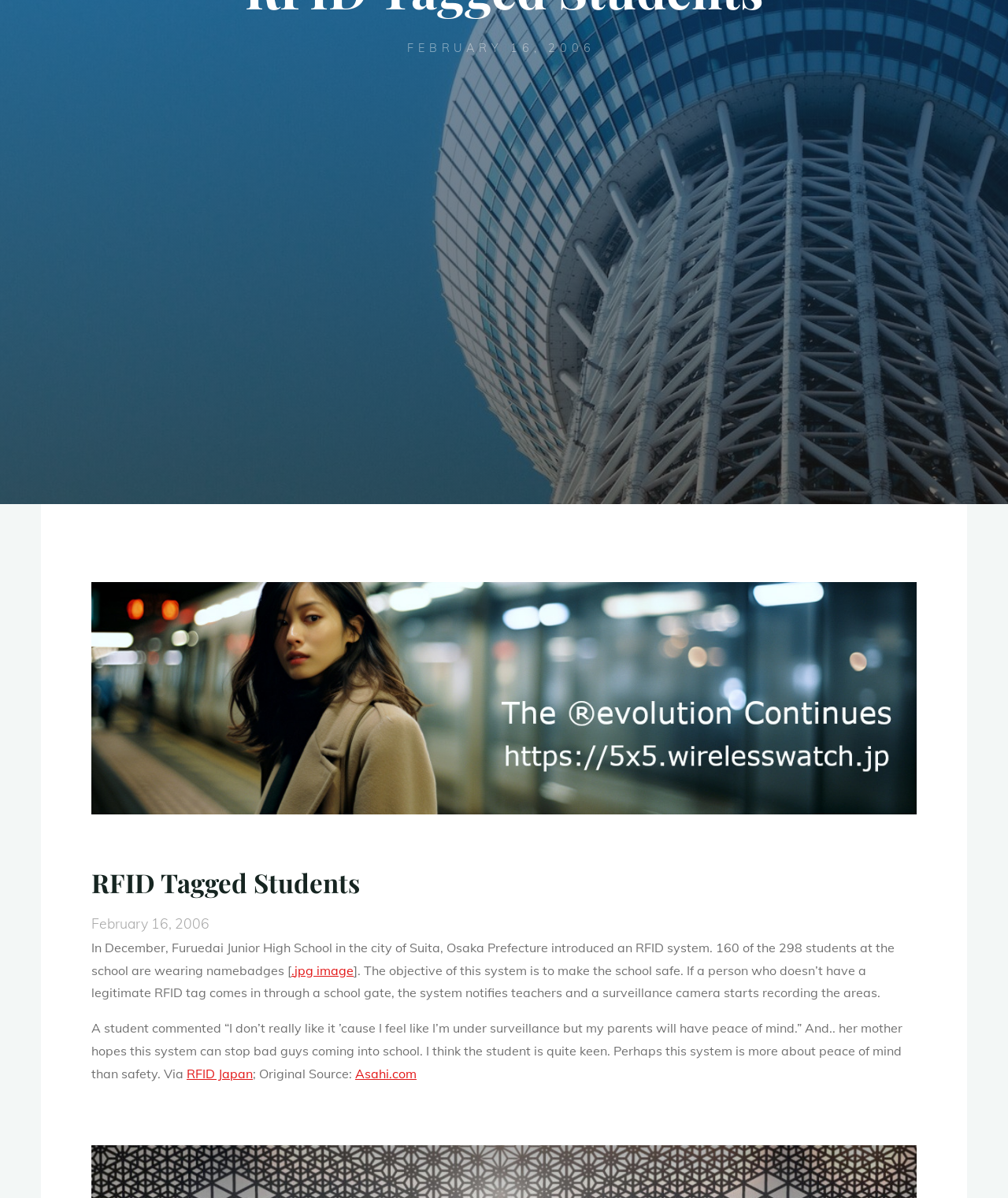Using the given element description, provide the bounding box coordinates (top-left x, top-left y, bottom-right x, bottom-right y) for the corresponding UI element in the screenshot: Asahi.com

[0.352, 0.889, 0.413, 0.902]